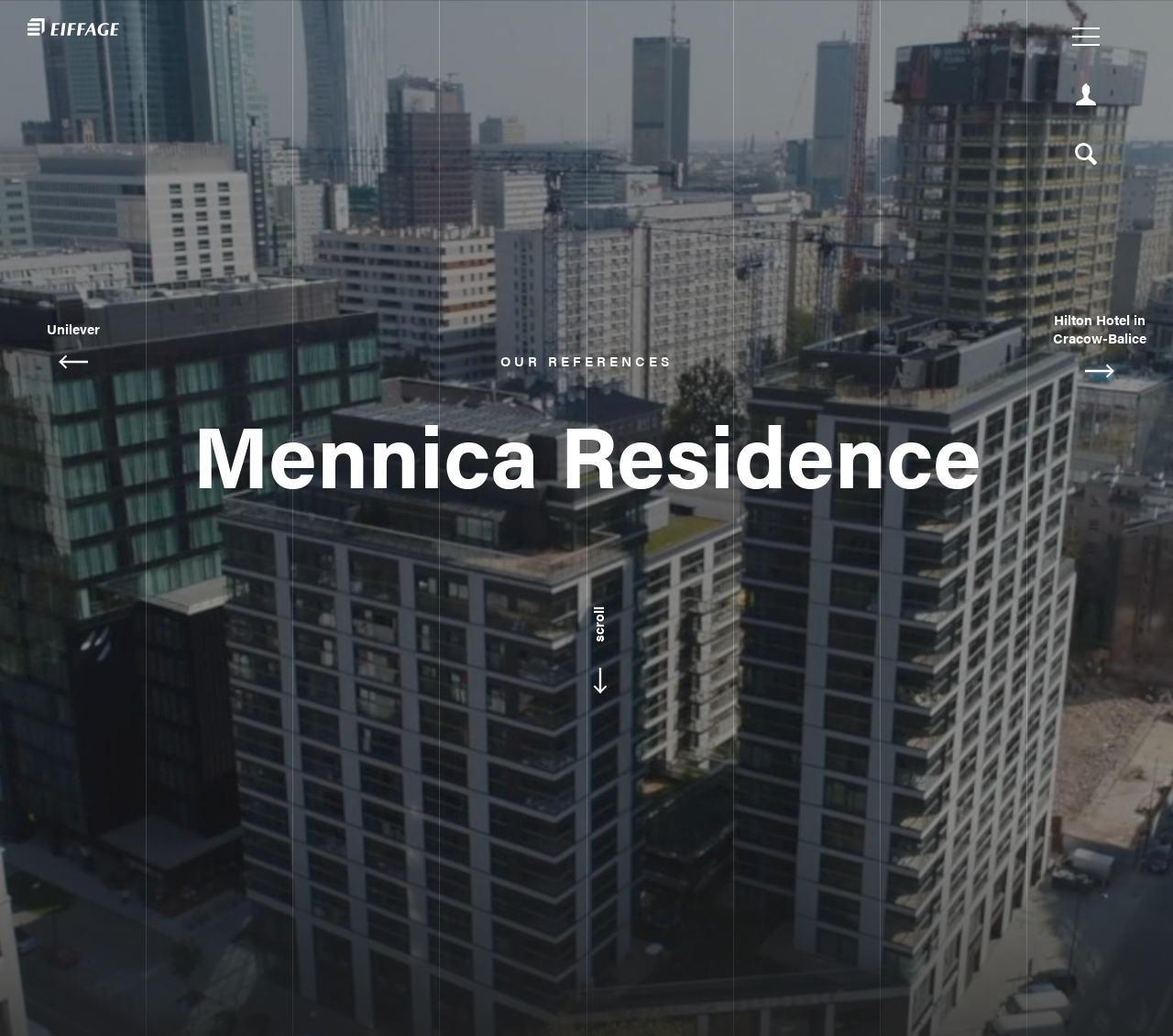What is the name of the company on the left?
Please provide a detailed and thorough answer to the question.

I found a link element with the text 'Unilever' on the left side of the webpage, which is indicated by the bounding box coordinates [0.0, 0.265, 0.125, 0.407].